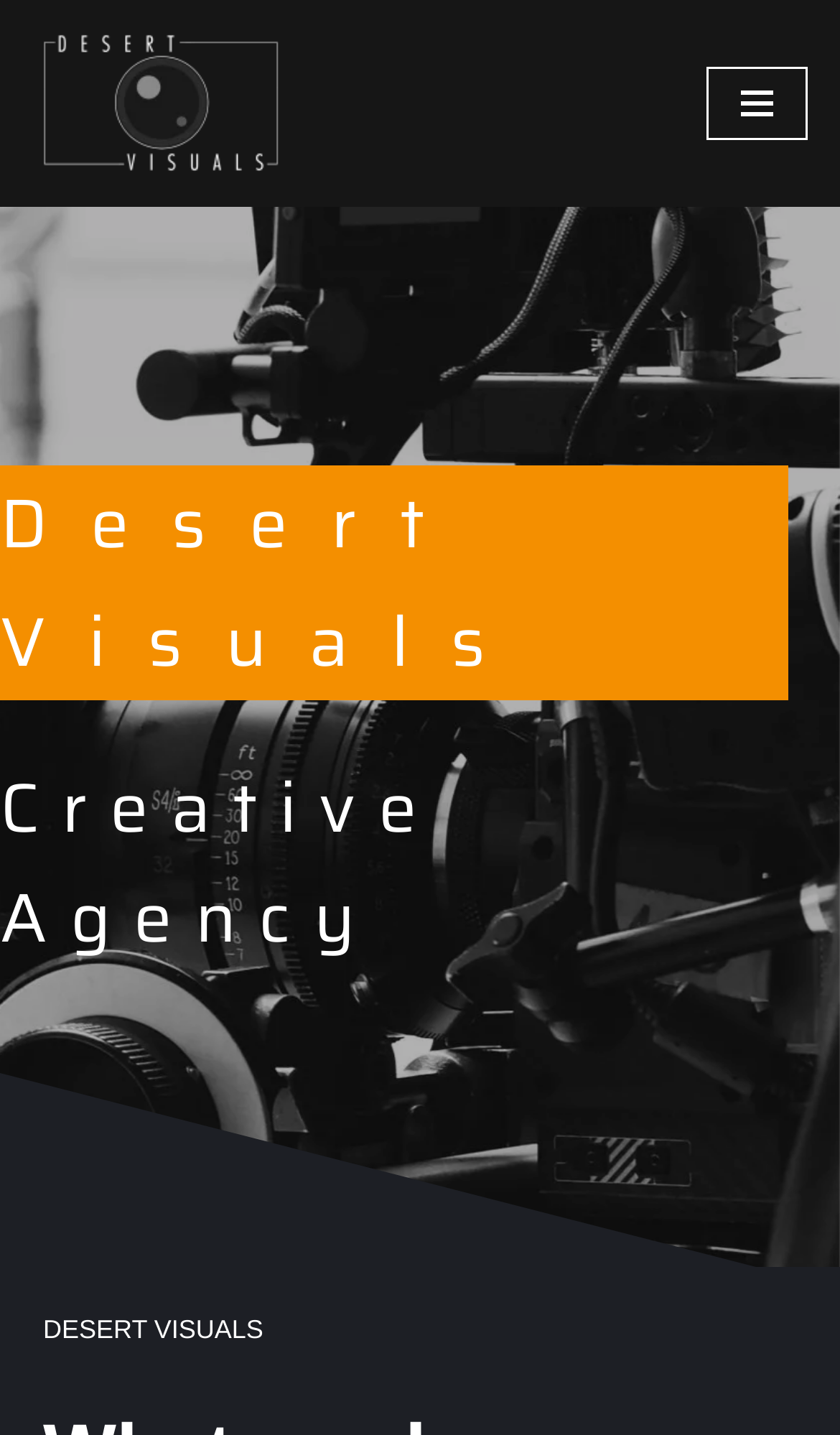What is the purpose of the link 'Skip to content'?
Offer a detailed and full explanation in response to the question.

I inferred the purpose of the link 'Skip to content' by its name, which suggests that it allows users to skip to the main content of the webpage.